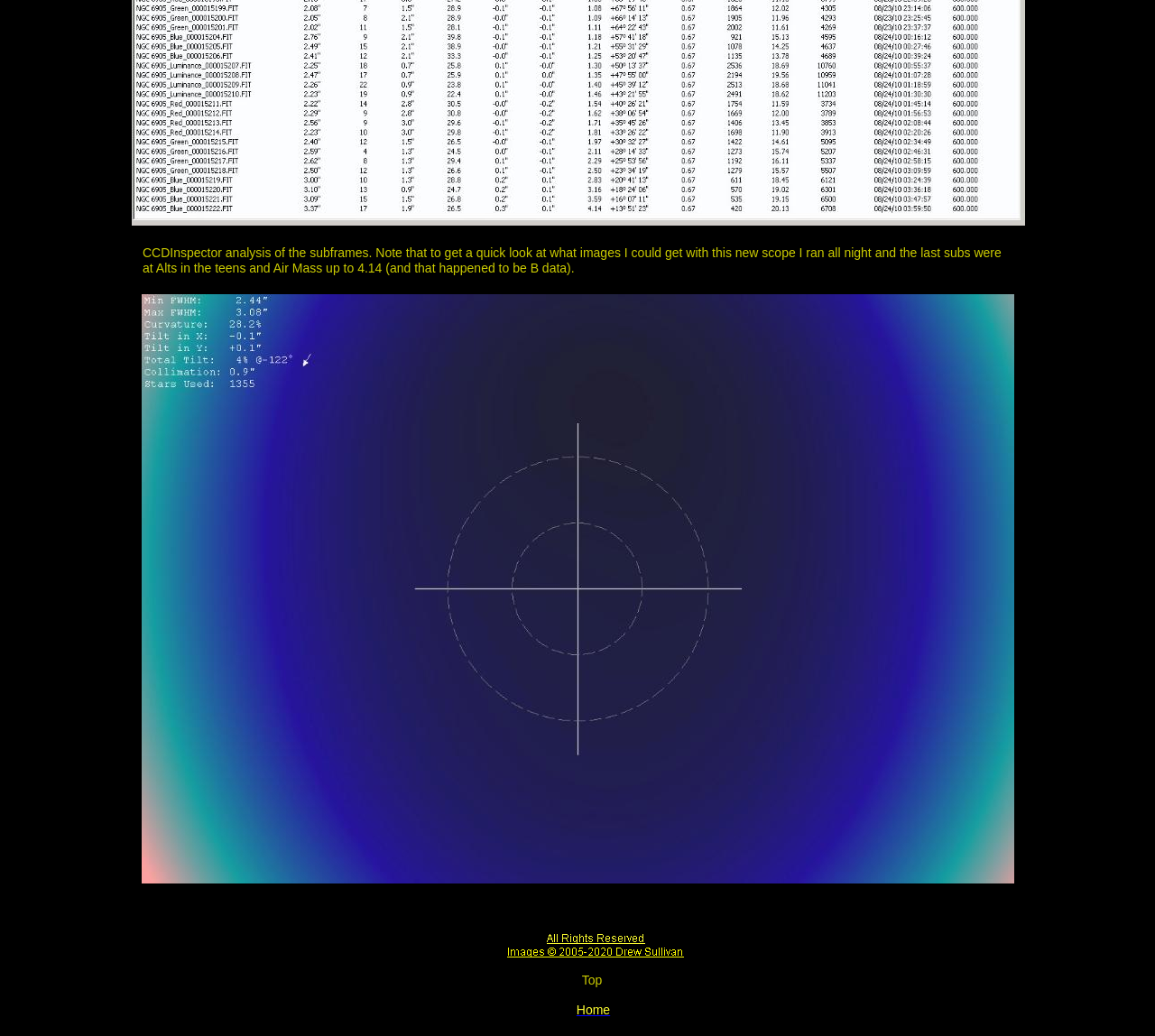Find the bounding box coordinates corresponding to the UI element with the description: "name="i4"". The coordinates should be formatted as [left, top, right, bottom], with values as floats between 0 and 1.

[0.437, 0.9, 0.595, 0.915]